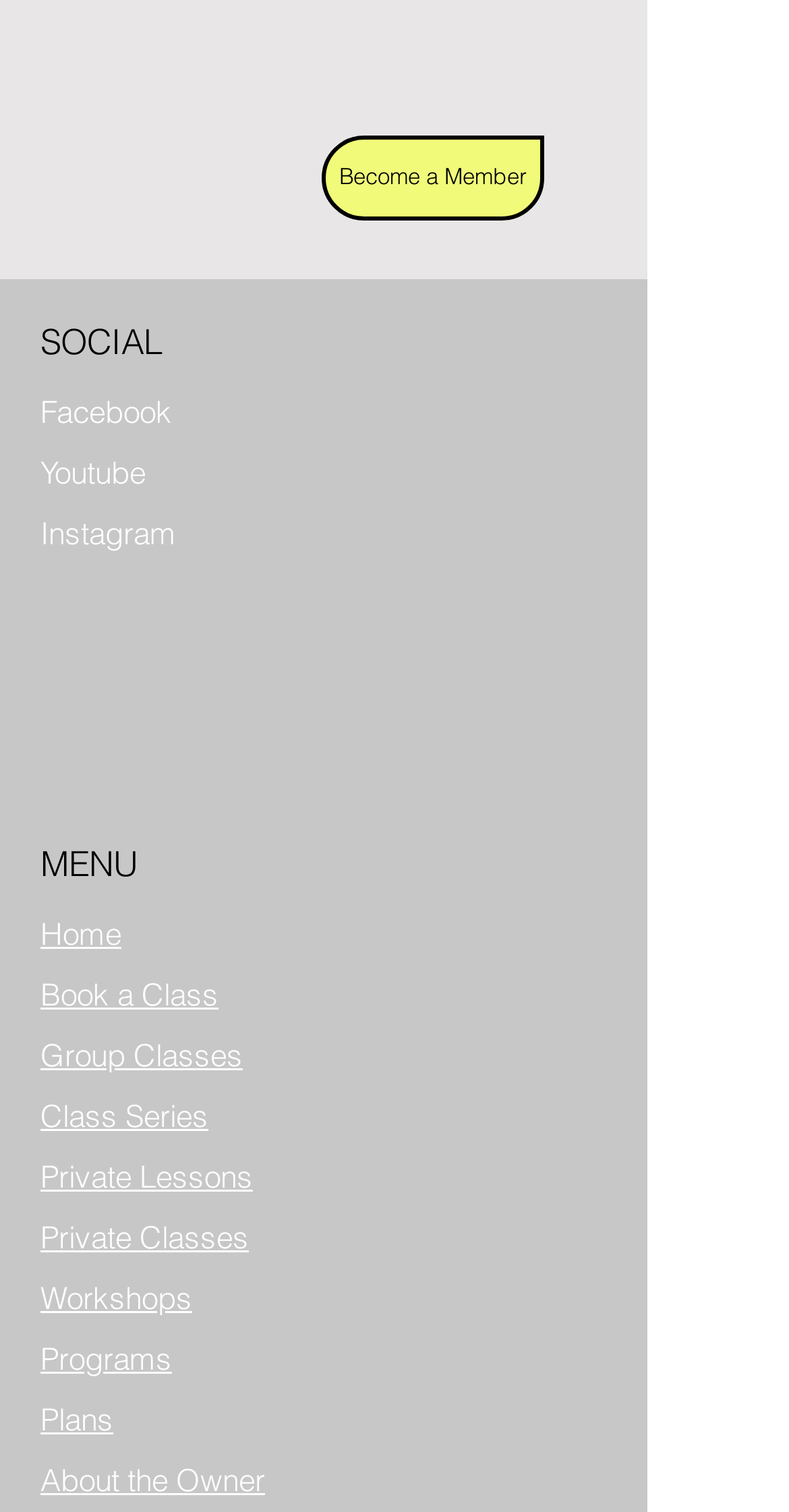Please give a short response to the question using one word or a phrase:
What is the purpose of the 'Become a Member' link?

To become a member